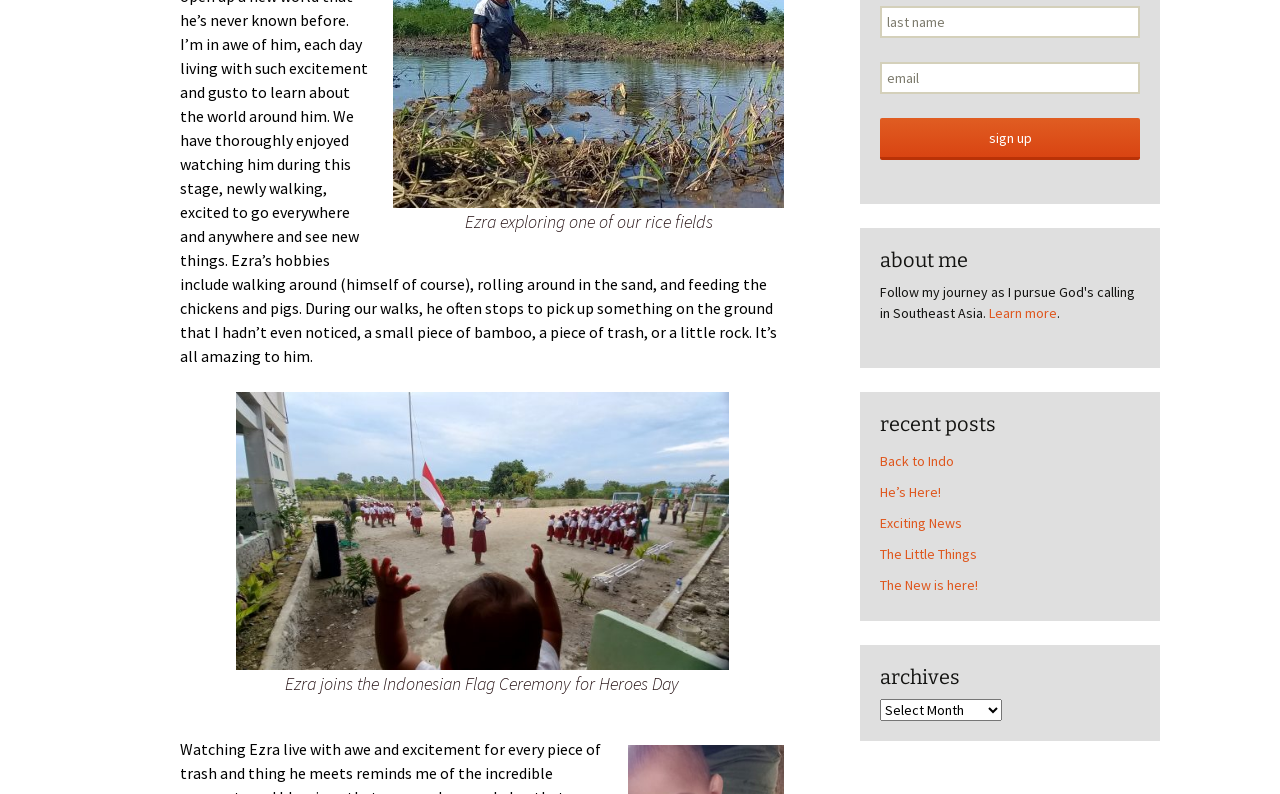Please determine the bounding box coordinates for the UI element described as: "Back to Indo".

[0.688, 0.569, 0.745, 0.591]